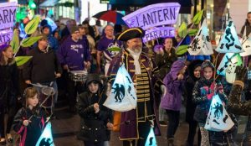What is the attire of the town crier?
Using the details from the image, give an elaborate explanation to answer the question.

The caption specifically mentions that the town crier is 'dressed in traditional attire', indicating that the town crier's clothing is traditional in nature.